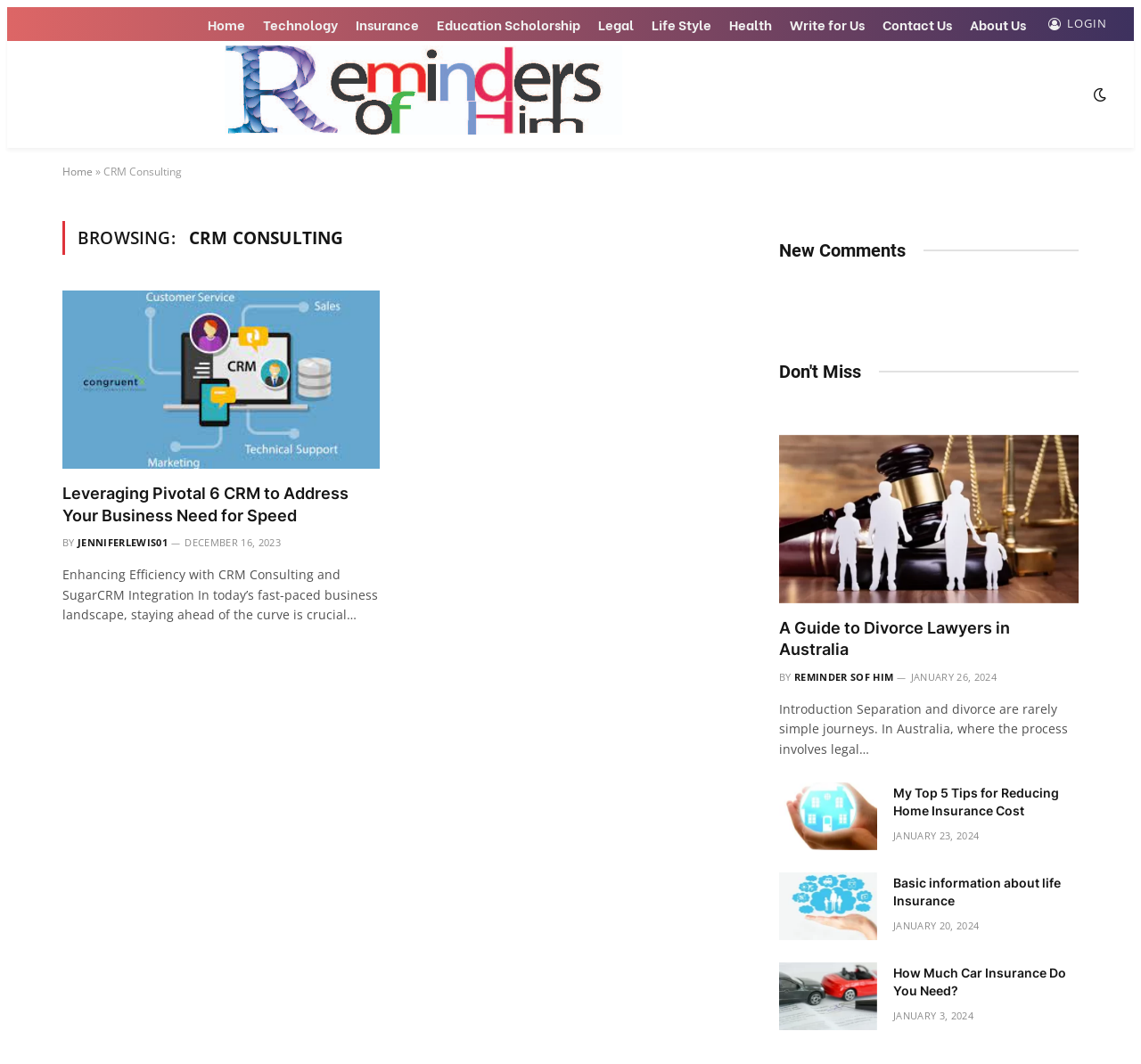How many articles are listed on this webpage?
Based on the screenshot, answer the question with a single word or phrase.

4